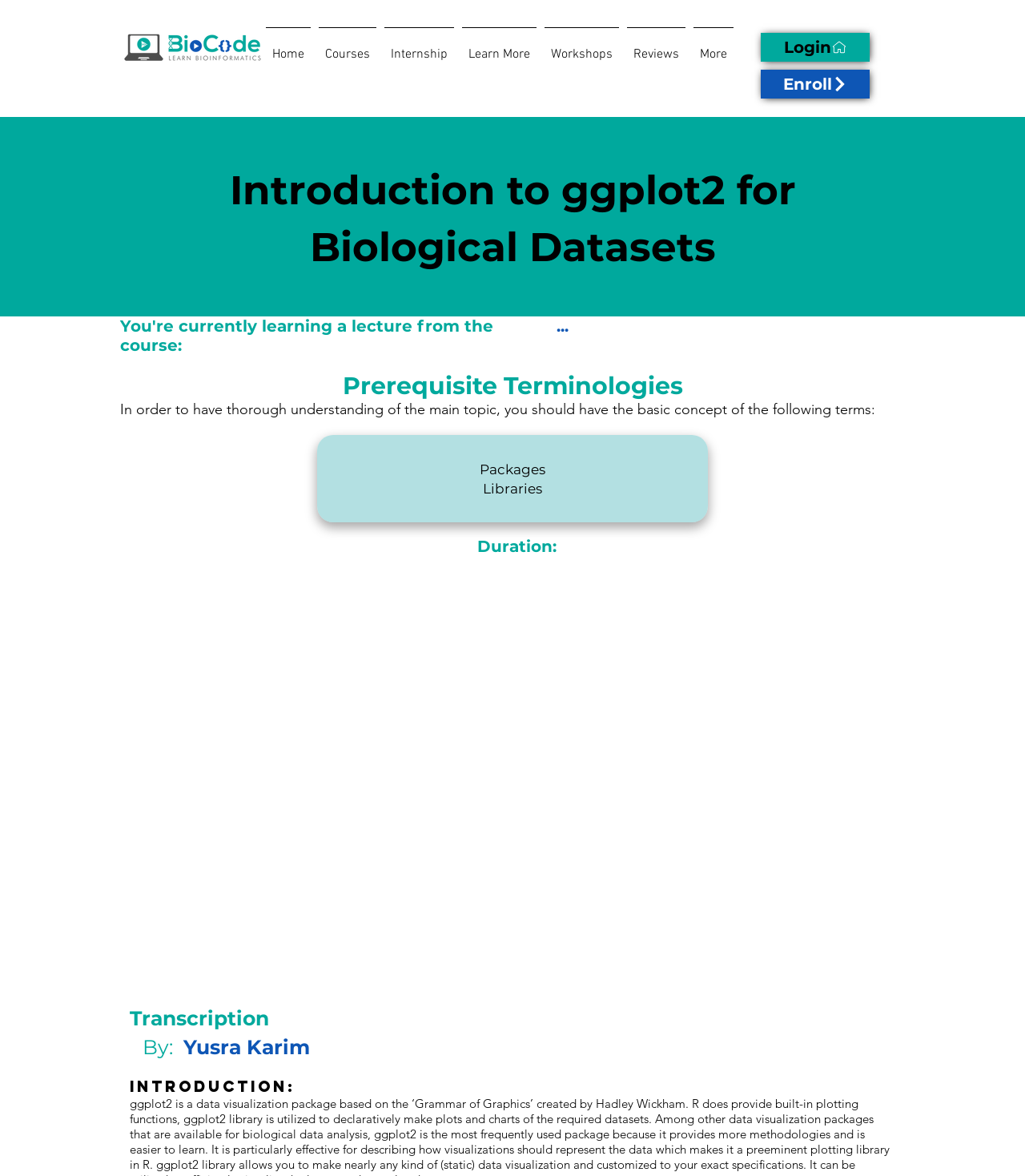Pinpoint the bounding box coordinates of the element to be clicked to execute the instruction: "learn more about the site".

[0.447, 0.023, 0.527, 0.057]